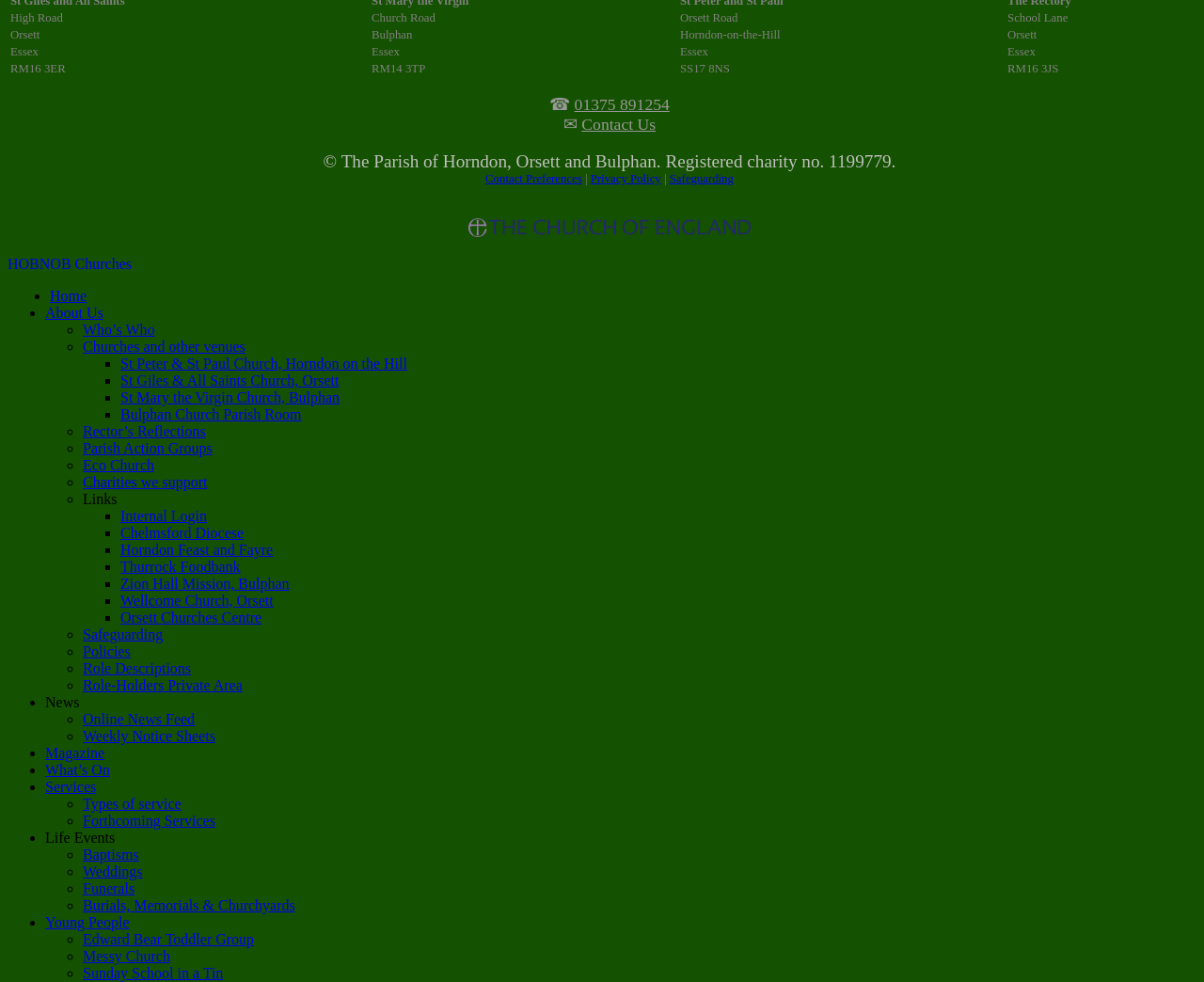Indicate the bounding box coordinates of the clickable region to achieve the following instruction: "Subscribe to the newsletter."

None